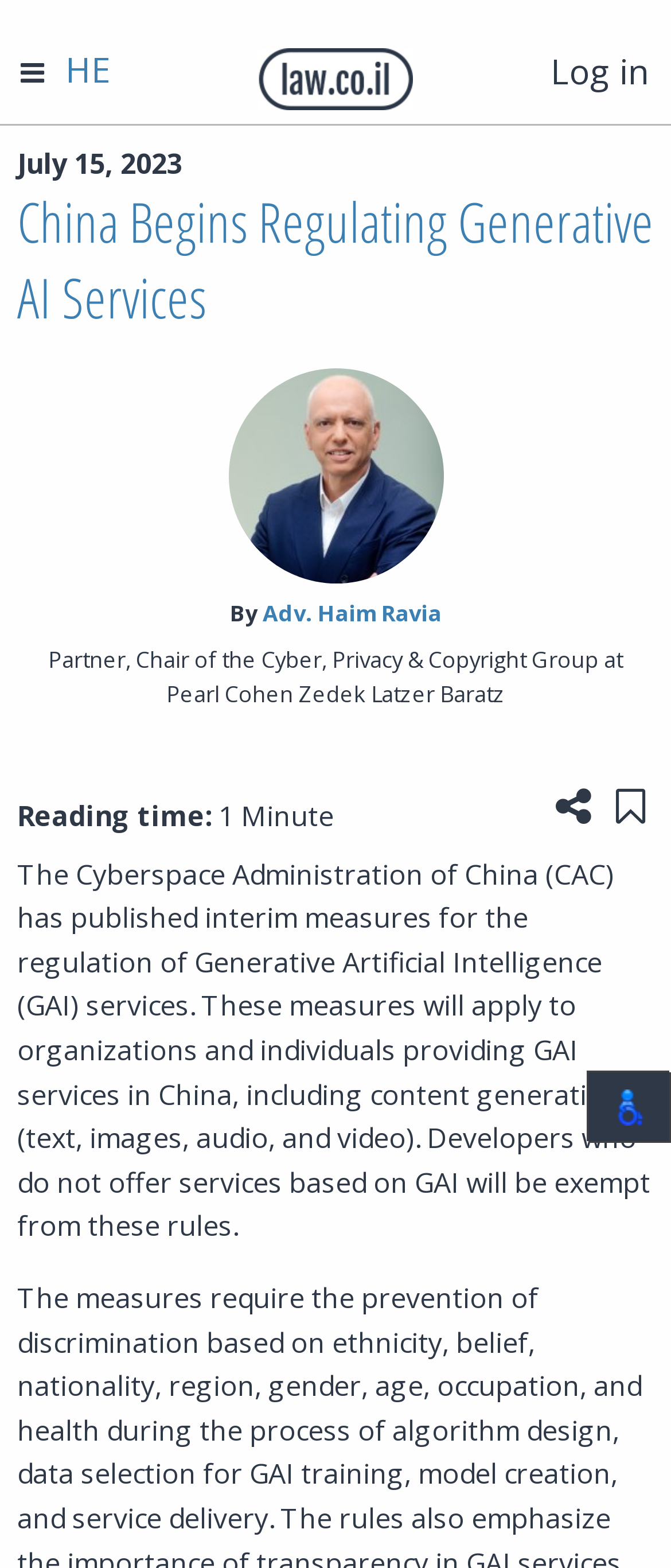What is the name of the law firm mentioned in the article?
Using the image as a reference, give an elaborate response to the question.

I found the name of the law firm by reading the text following the author's name, which mentions that Adv. Haim Ravia is a Partner, Chair of the Cyber, Privacy & Copyright Group at Pearl Cohen Zedek Latzer Baratz.